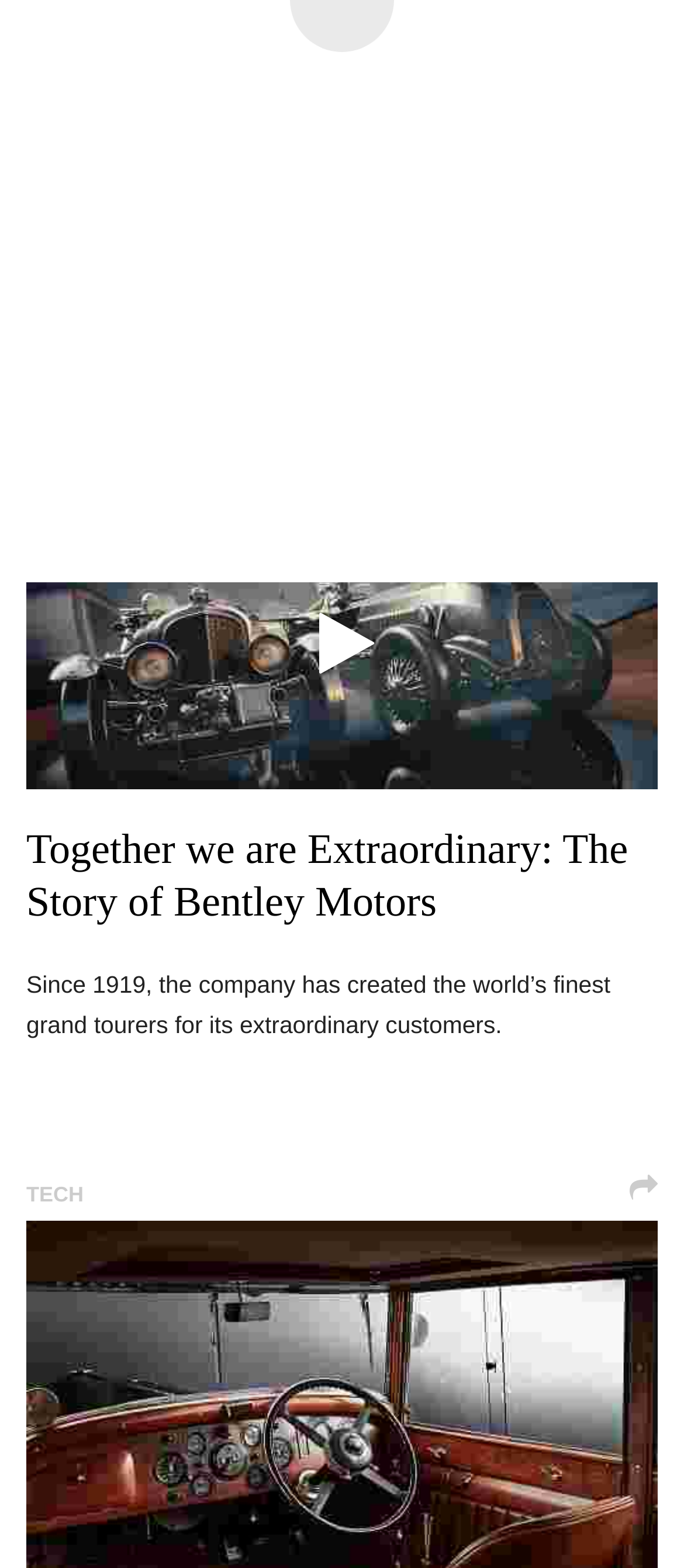Determine the bounding box for the UI element described here: "Tech".

[0.038, 0.745, 0.122, 0.779]